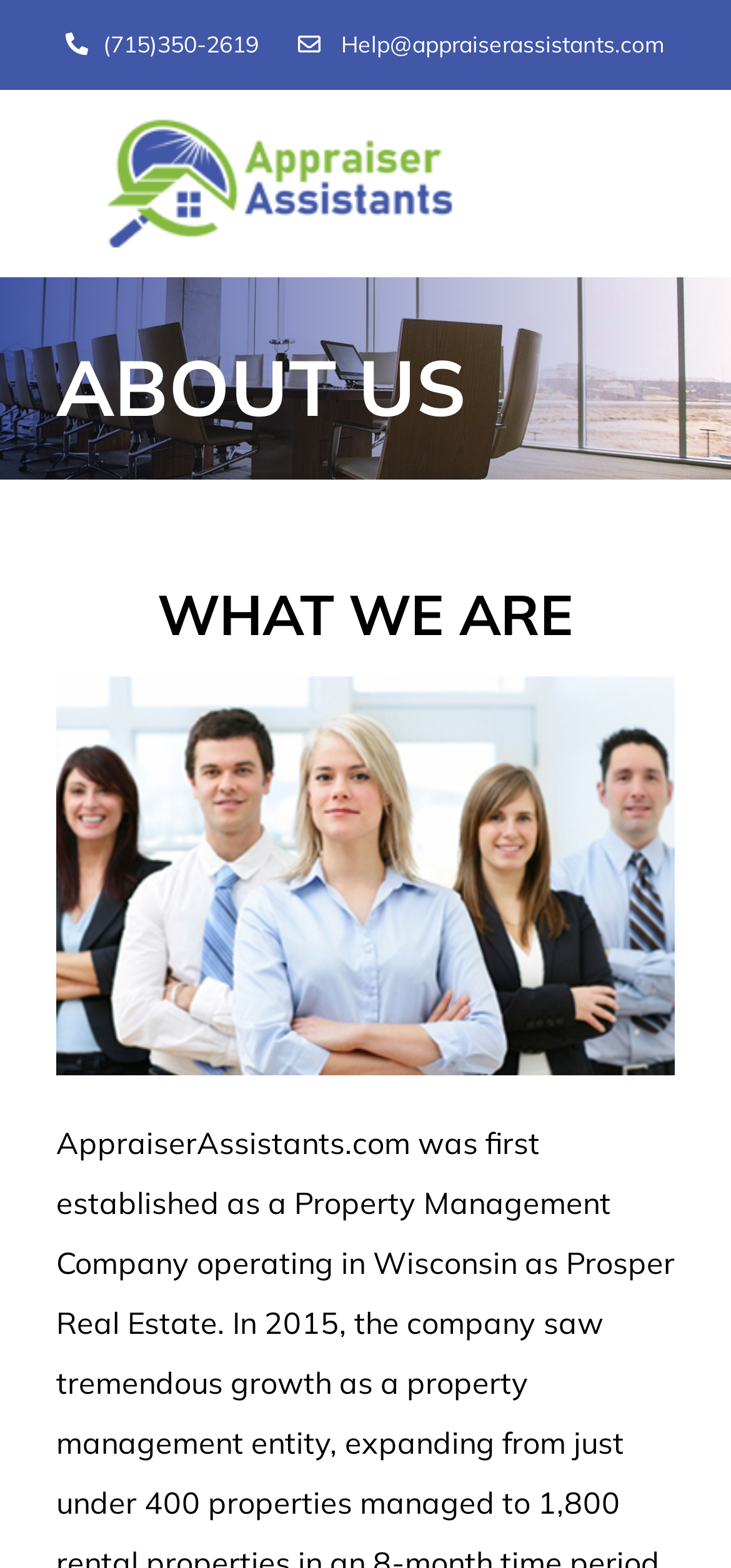How many submenus are there under FAQS?
Based on the image, give a concise answer in the form of a single word or short phrase.

4